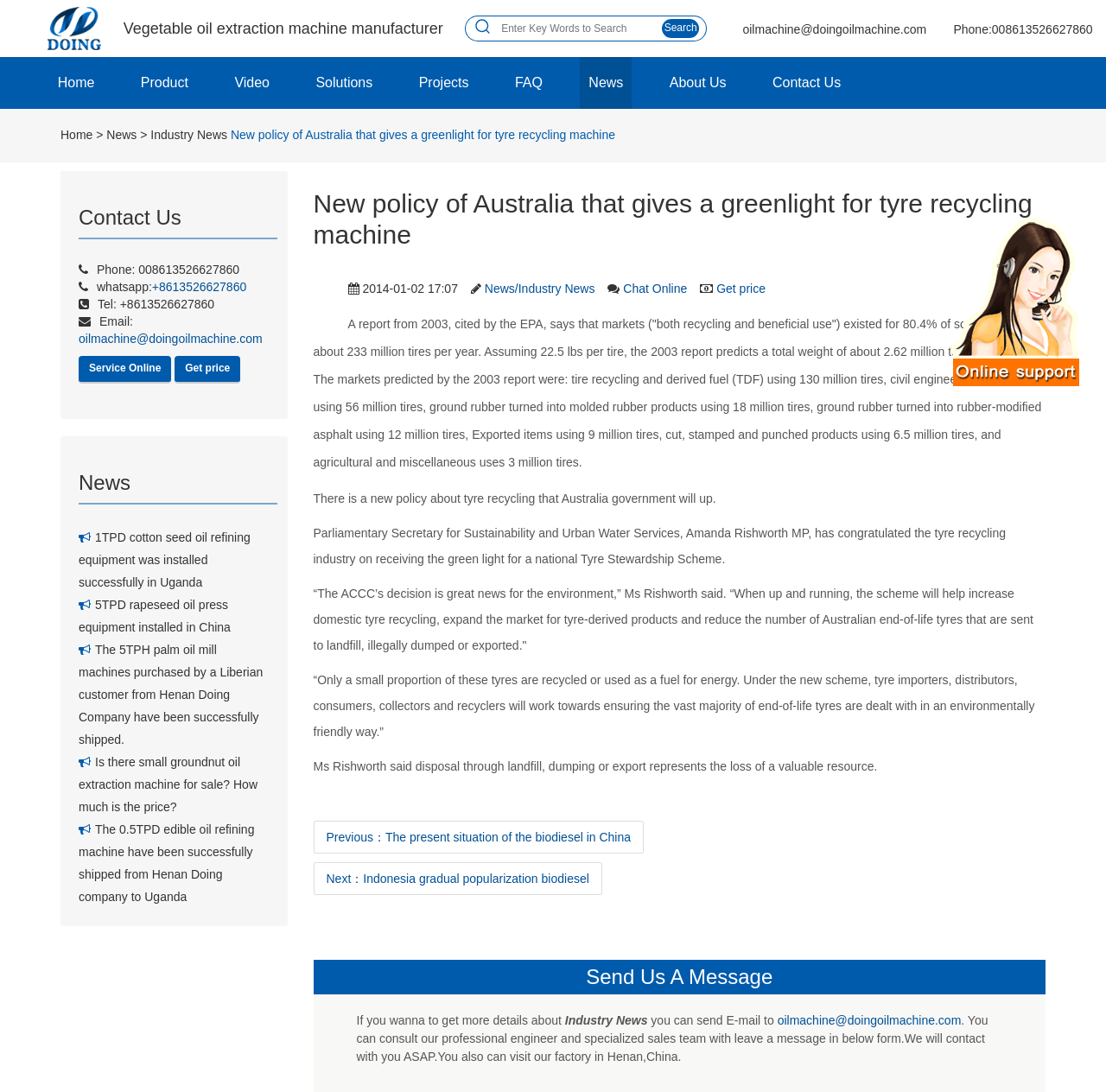What can I do on this webpage?
Use the information from the screenshot to give a comprehensive response to the question.

Based on the webpage, I can read news articles, such as the one about the new policy on tyre recycling, or contact the company through the provided contact information or the 'Send Us A Message' form.